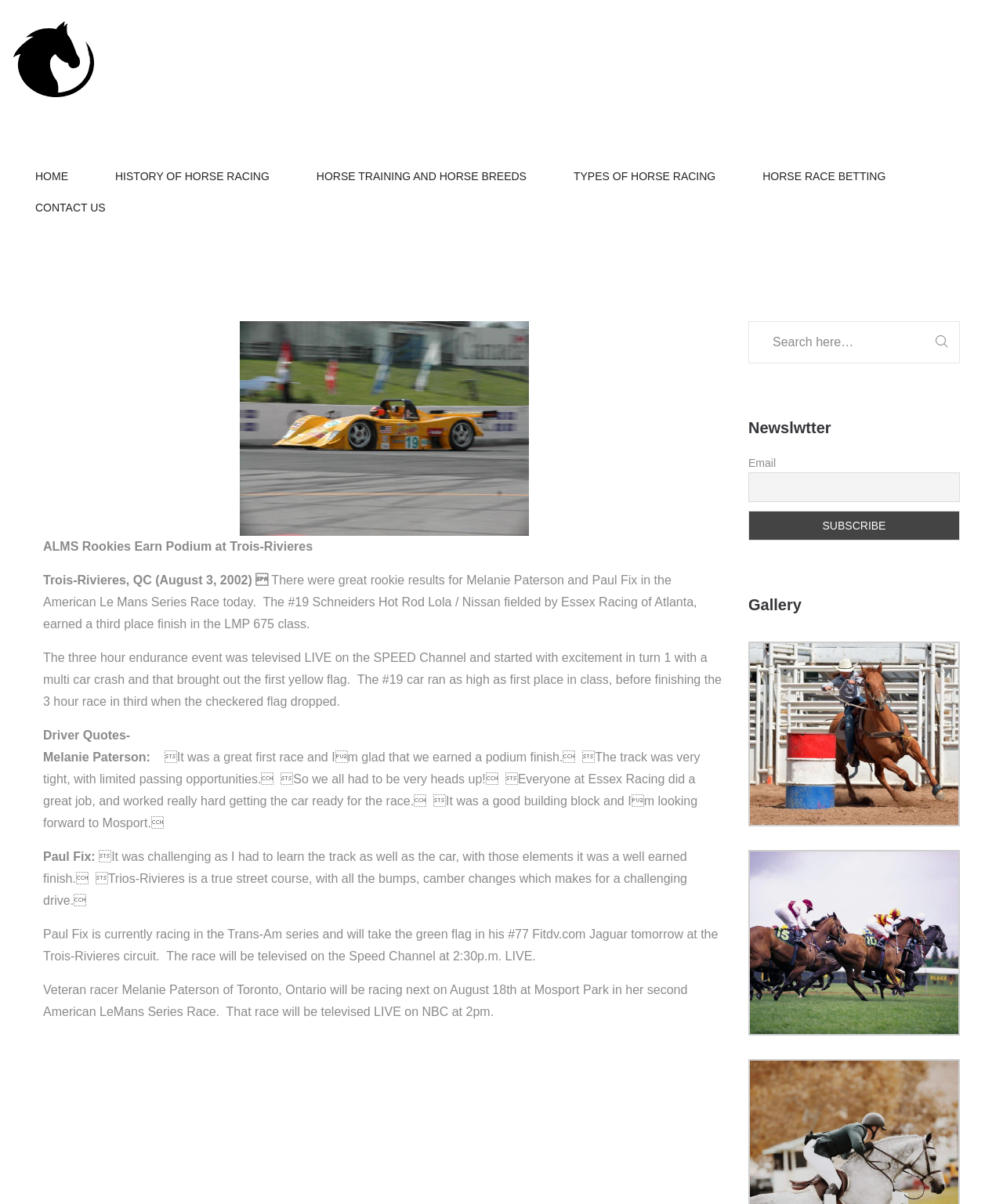Determine the bounding box coordinates (top-left x, top-left y, bottom-right x, bottom-right y) of the UI element described in the following text: Types Of Horse Racing

[0.56, 0.133, 0.725, 0.159]